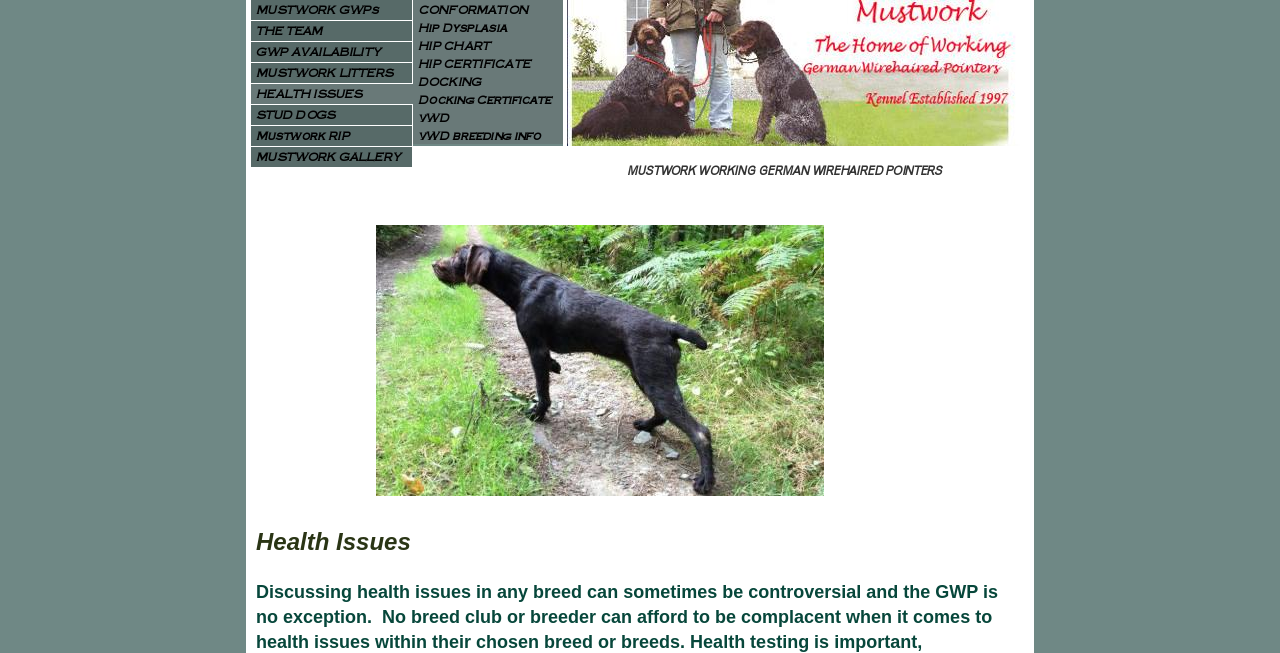What type of information is available on this webpage?
Please give a detailed answer to the question using the information shown in the image.

Upon examining the webpage, I notice that there are multiple links and sections dedicated to health issues and breed advice related to German Wirehaired Pointers. This suggests that the webpage provides information on these topics, likely for individuals interested in learning more about the breed or seeking guidance on health-related issues.